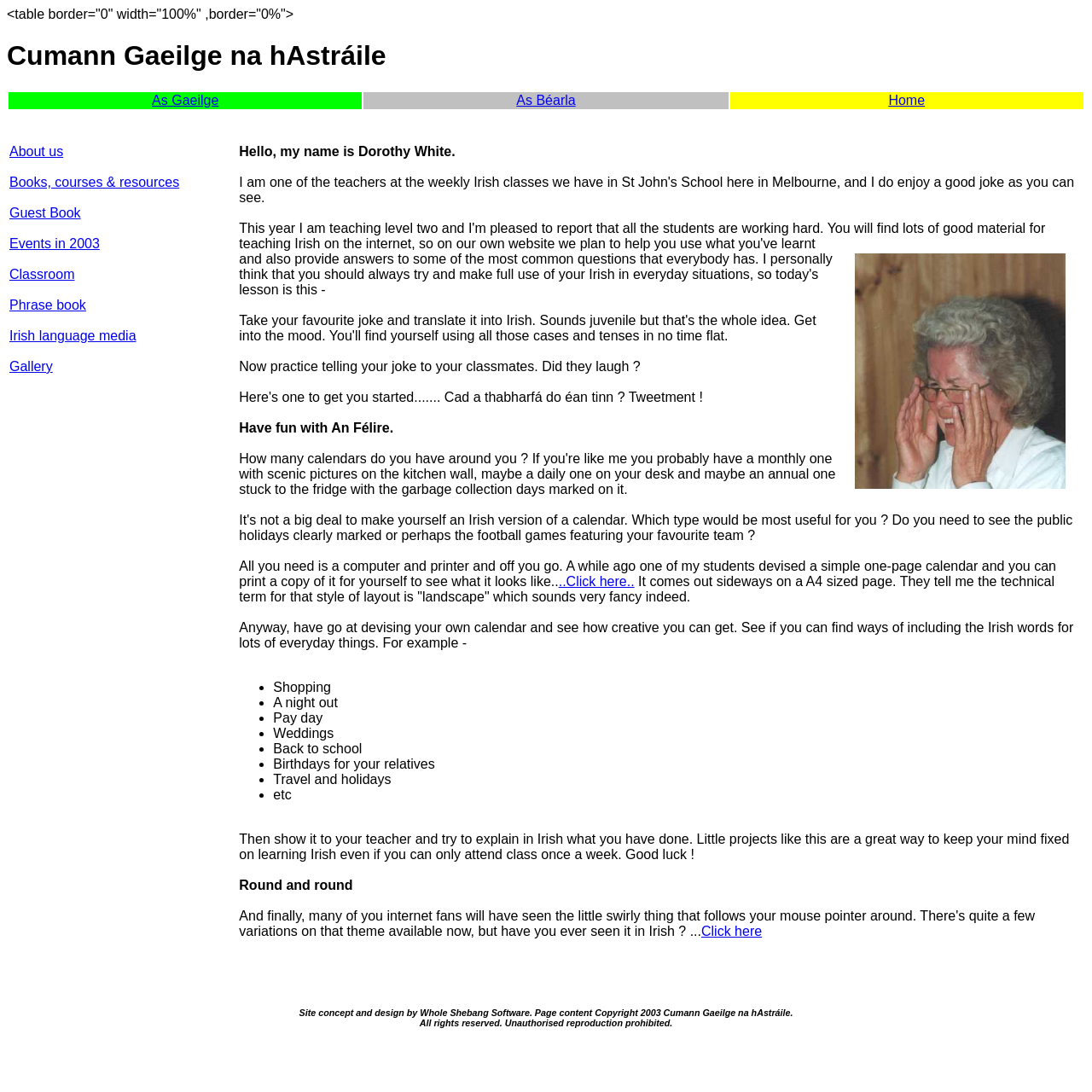What is the language being taught in the classes mentioned in the article?
Based on the screenshot, provide a one-word or short-phrase response.

Irish